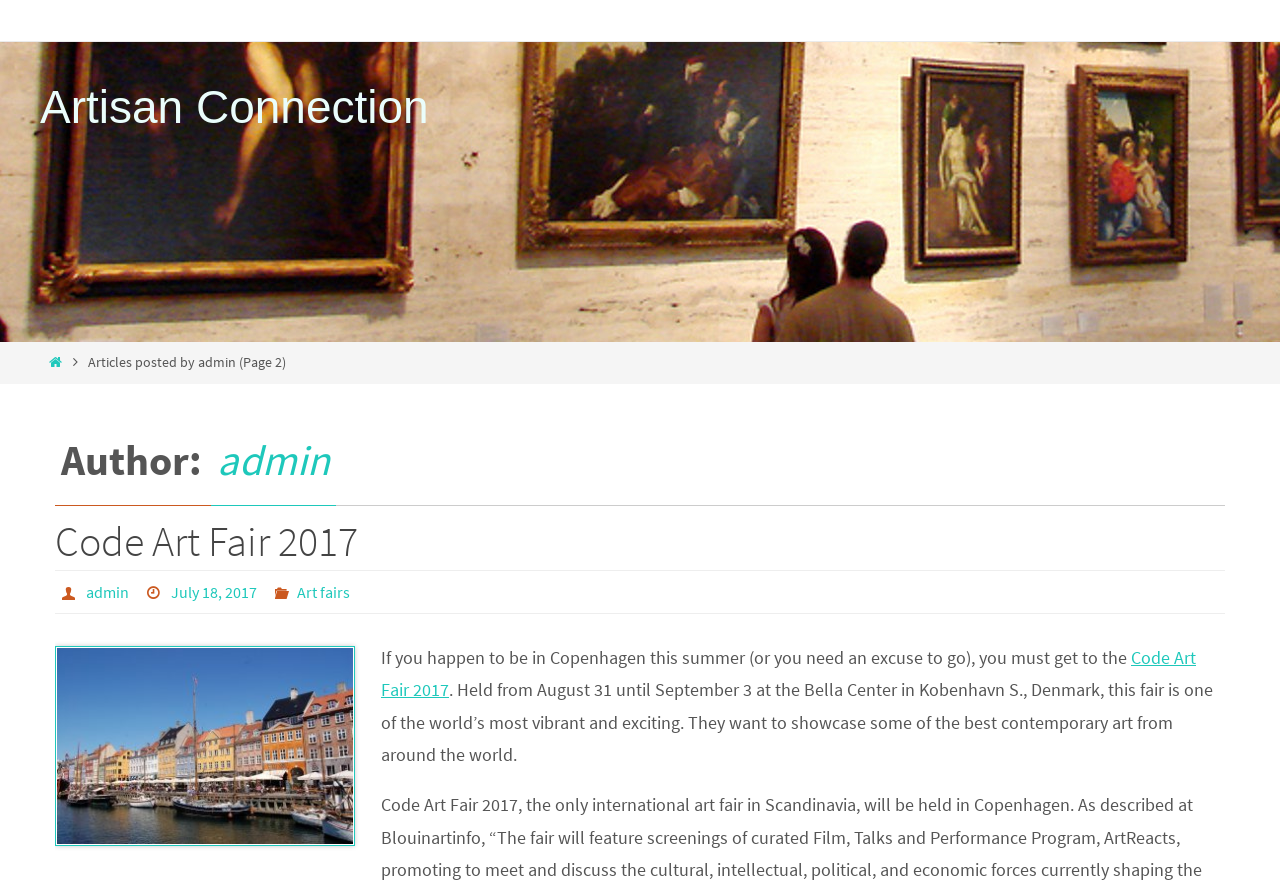Highlight the bounding box coordinates of the element you need to click to perform the following instruction: "go to home page."

[0.035, 0.399, 0.051, 0.42]